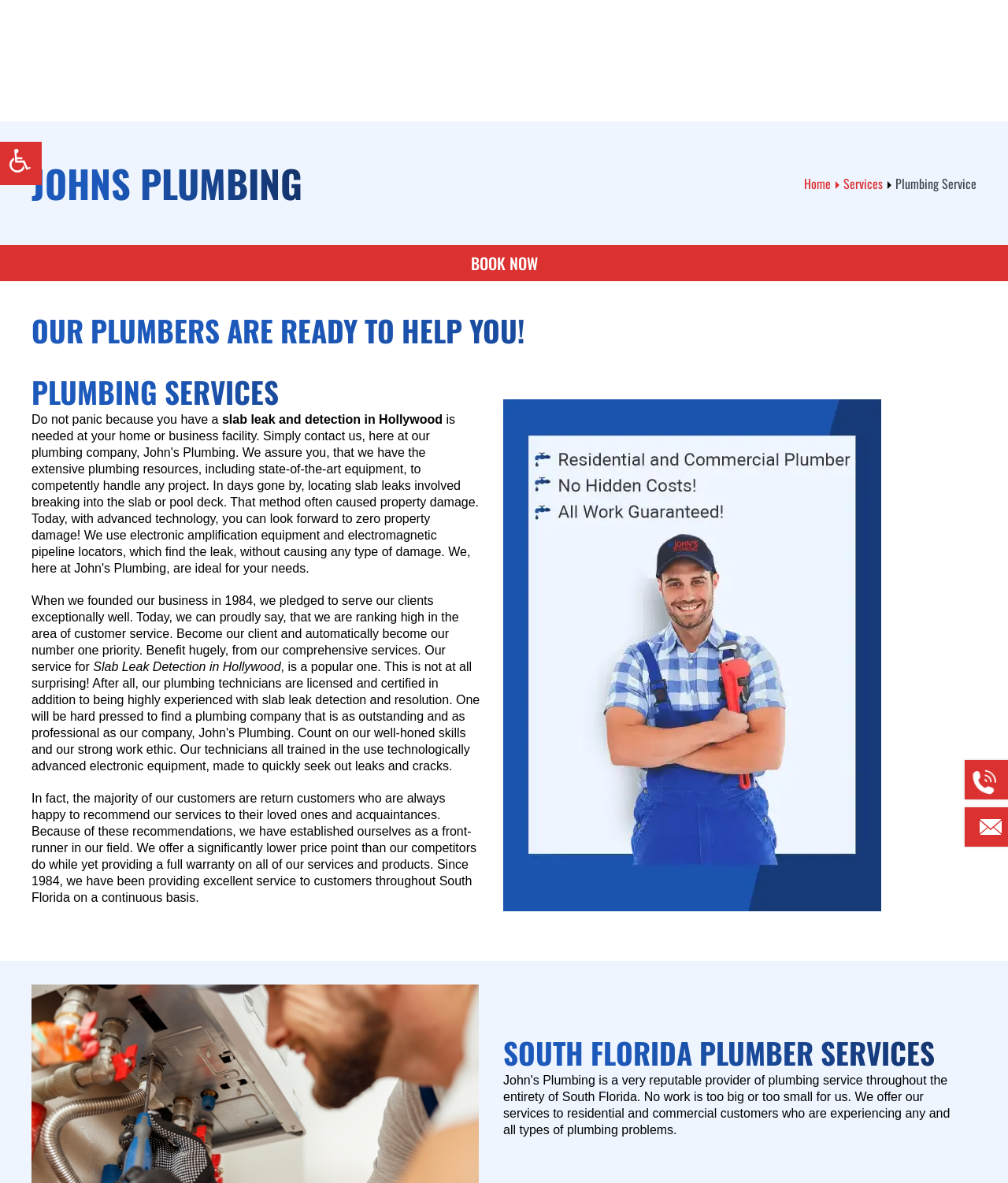Where is the company located?
Based on the image content, provide your answer in one word or a short phrase.

Hollywood